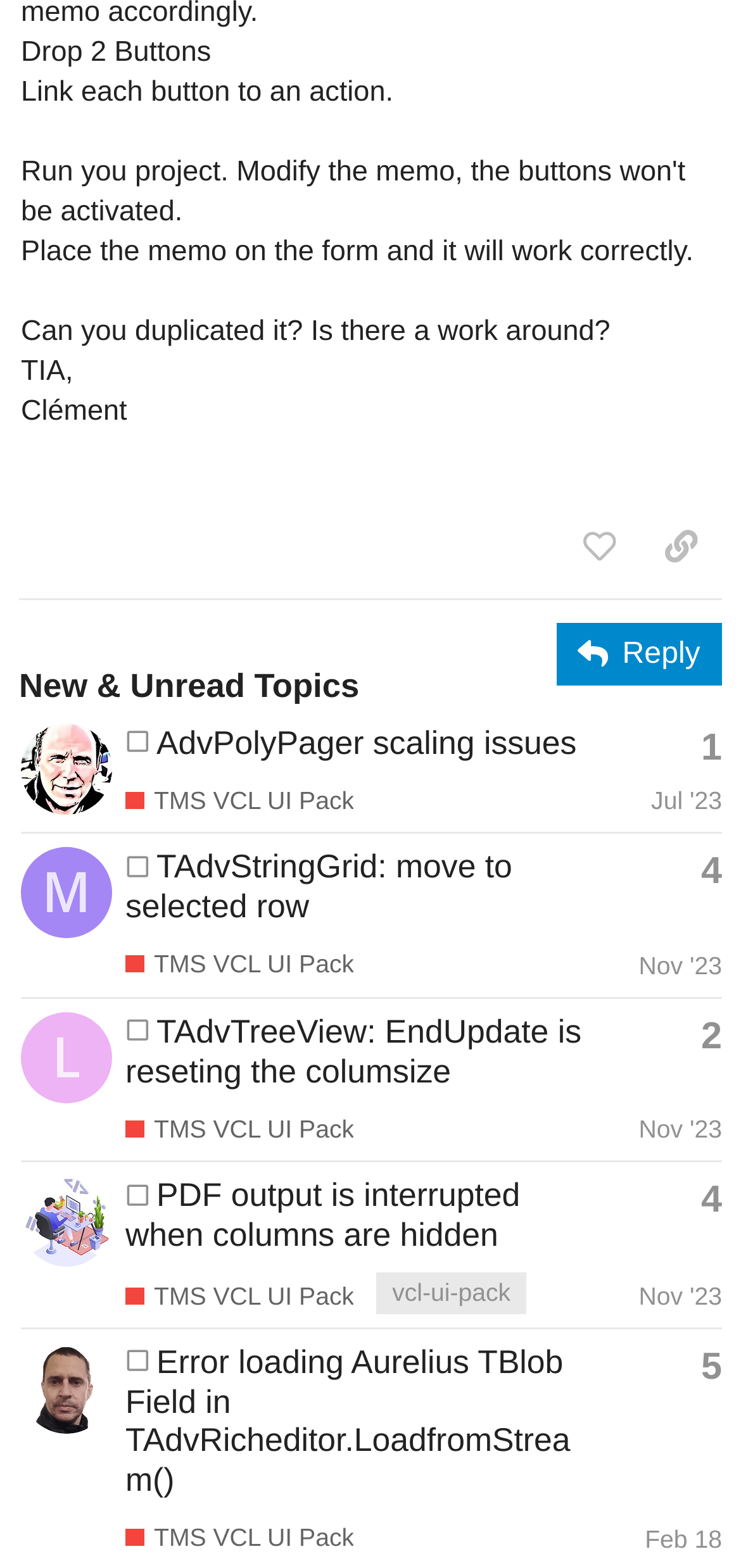In which month was the topic 'TAdvStringGrid: move to selected row' created?
Based on the image content, provide your answer in one word or a short phrase.

Nov '23